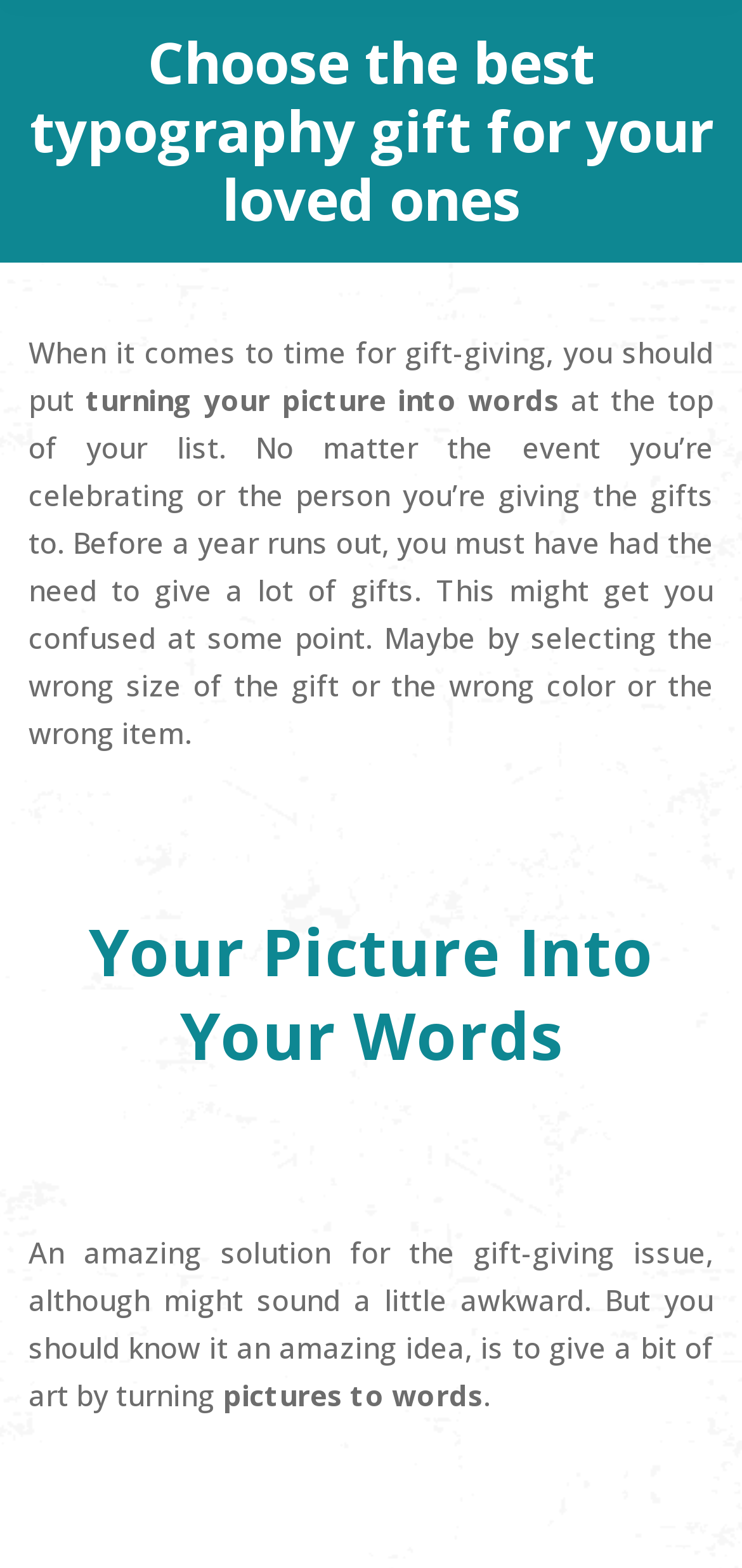Answer the question briefly using a single word or phrase: 
What is the event mentioned in the text?

gift-giving